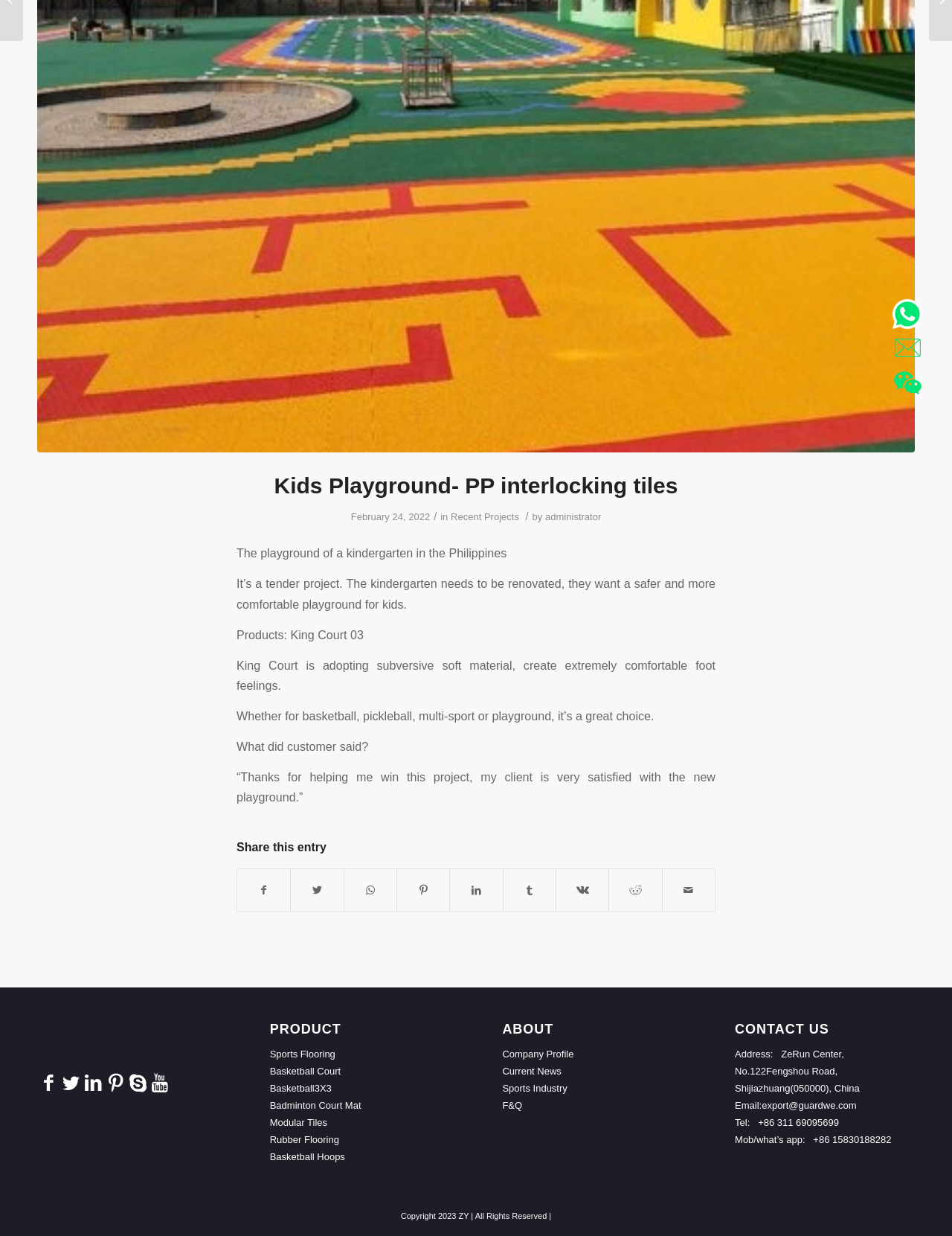Locate the bounding box of the UI element described by: "Linkedin" in the given webpage screenshot.

[0.086, 0.867, 0.109, 0.885]